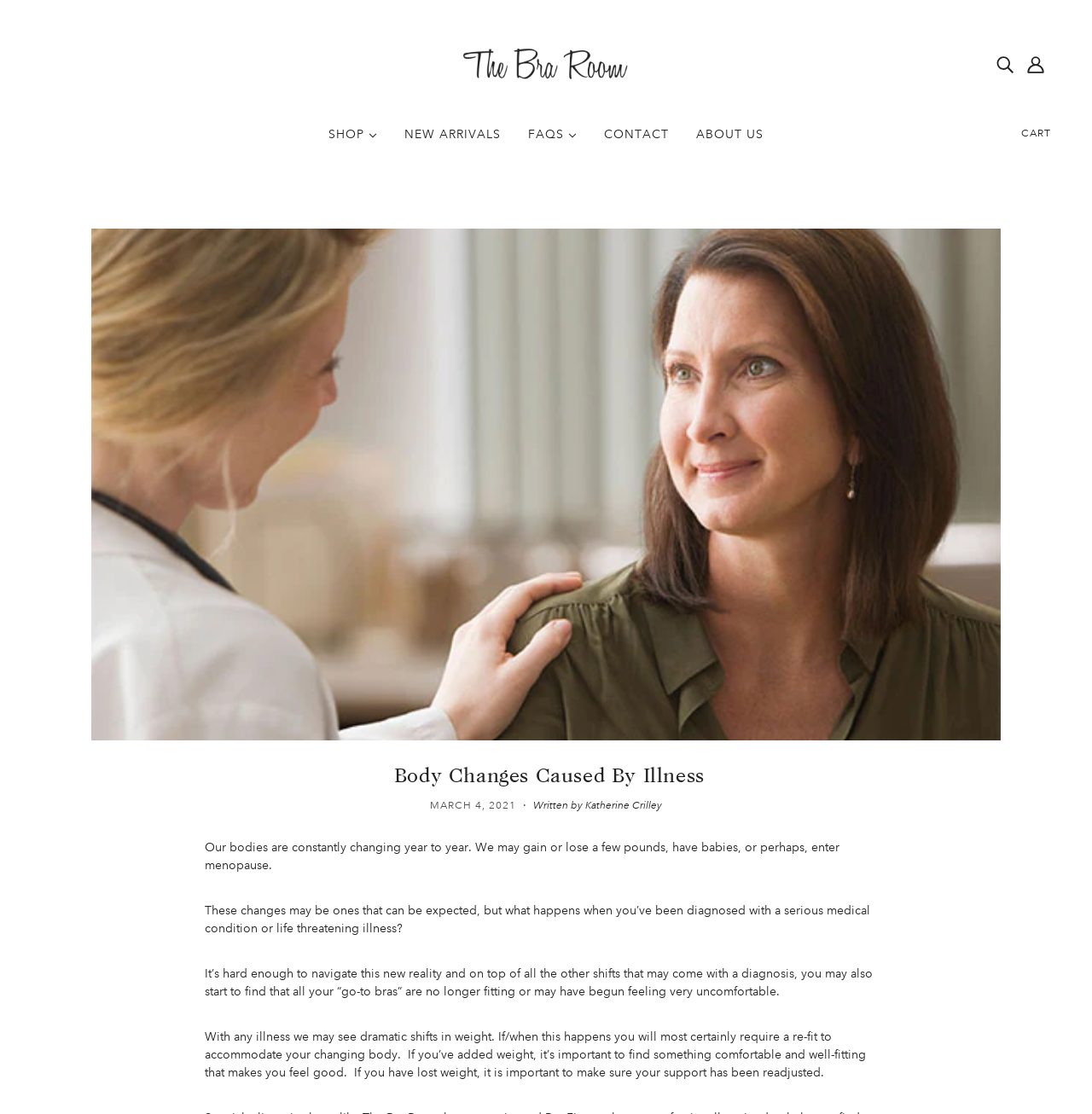Provide a thorough description of the webpage you see.

The webpage is about "Body Changes Caused By Illness" and is related to The Bra Room. At the top, there is a logo of The Bra Room, accompanied by a link to the website. On the top right, there are several icons, including a search icon, an account icon, and a cart icon with the text "CART" next to it.

Below the top section, there is a main menu with several links, including "SHOP", "PANTIES", "SWIMWEAR", "SHAPEWEAR", and more. The "SHOP" link has a dropdown menu with further categories, such as "BRAS", "Everyday Bras", and "Mastectomy Bras".

The main content of the webpage is an article about body changes caused by illness. The article has a heading "Body Changes Caused By Illness" and is accompanied by an image. The text discusses how bodies change over time due to various factors, including illness, and how this can affect bra fittings. The article is written by Katherine Crilley and was published on March 4, 2021.

Throughout the webpage, there are several images, including icons for the main menu links and an image accompanying the article. The overall layout is organized, with clear headings and concise text.